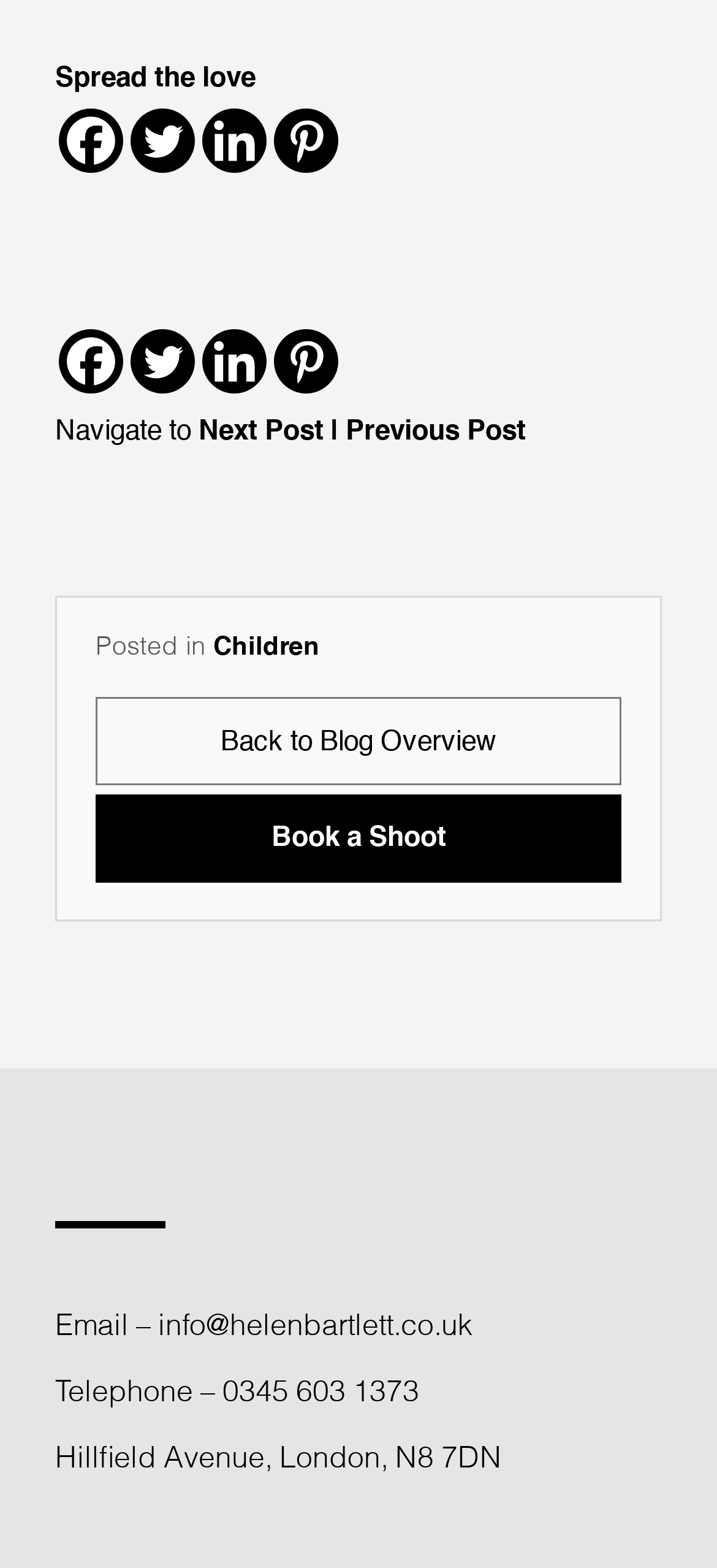Find the bounding box coordinates for the element that must be clicked to complete the instruction: "Share on Facebook". The coordinates should be four float numbers between 0 and 1, indicated as [left, top, right, bottom].

[0.082, 0.069, 0.172, 0.11]